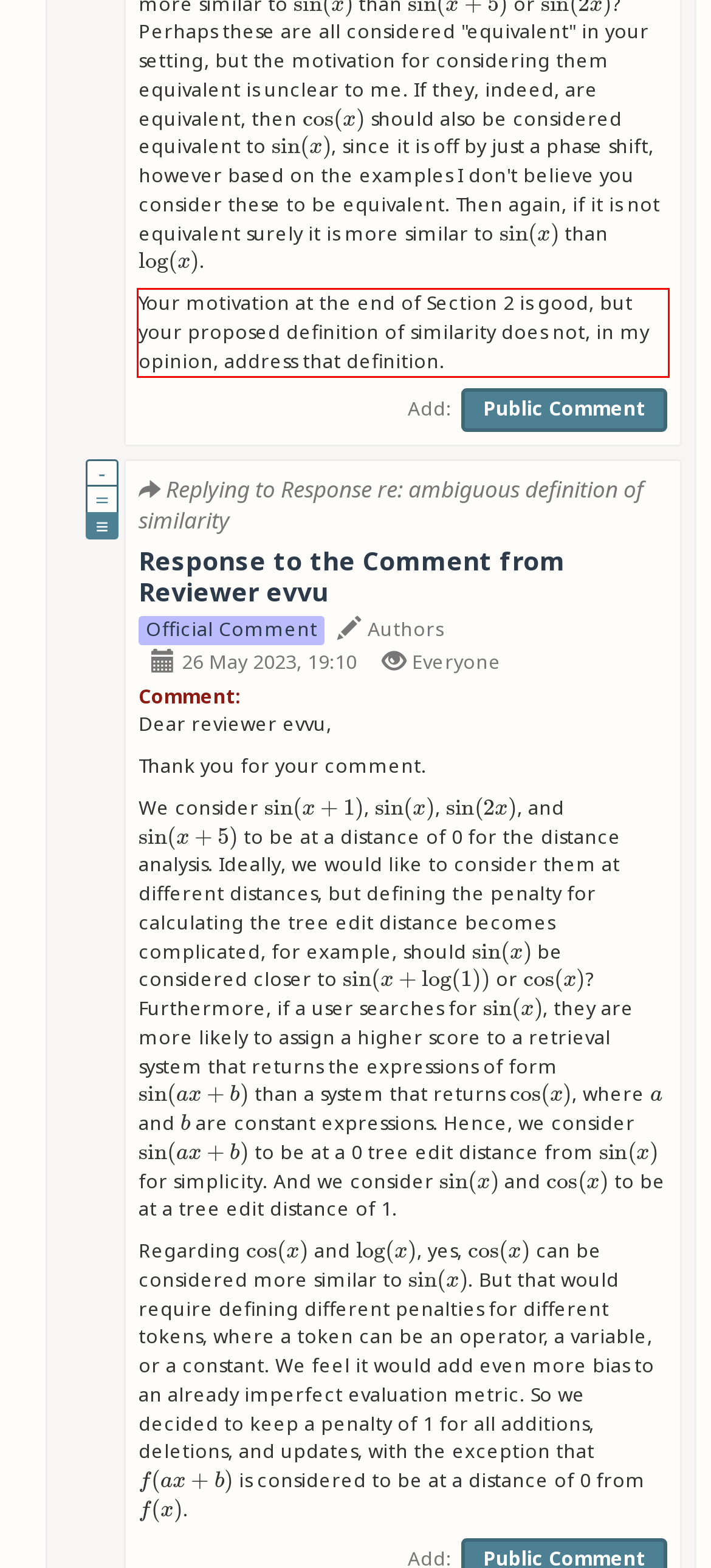Please examine the webpage screenshot and extract the text within the red bounding box using OCR.

Your motivation at the end of Section 2 is good, but your proposed definition of similarity does not, in my opinion, address that definition.